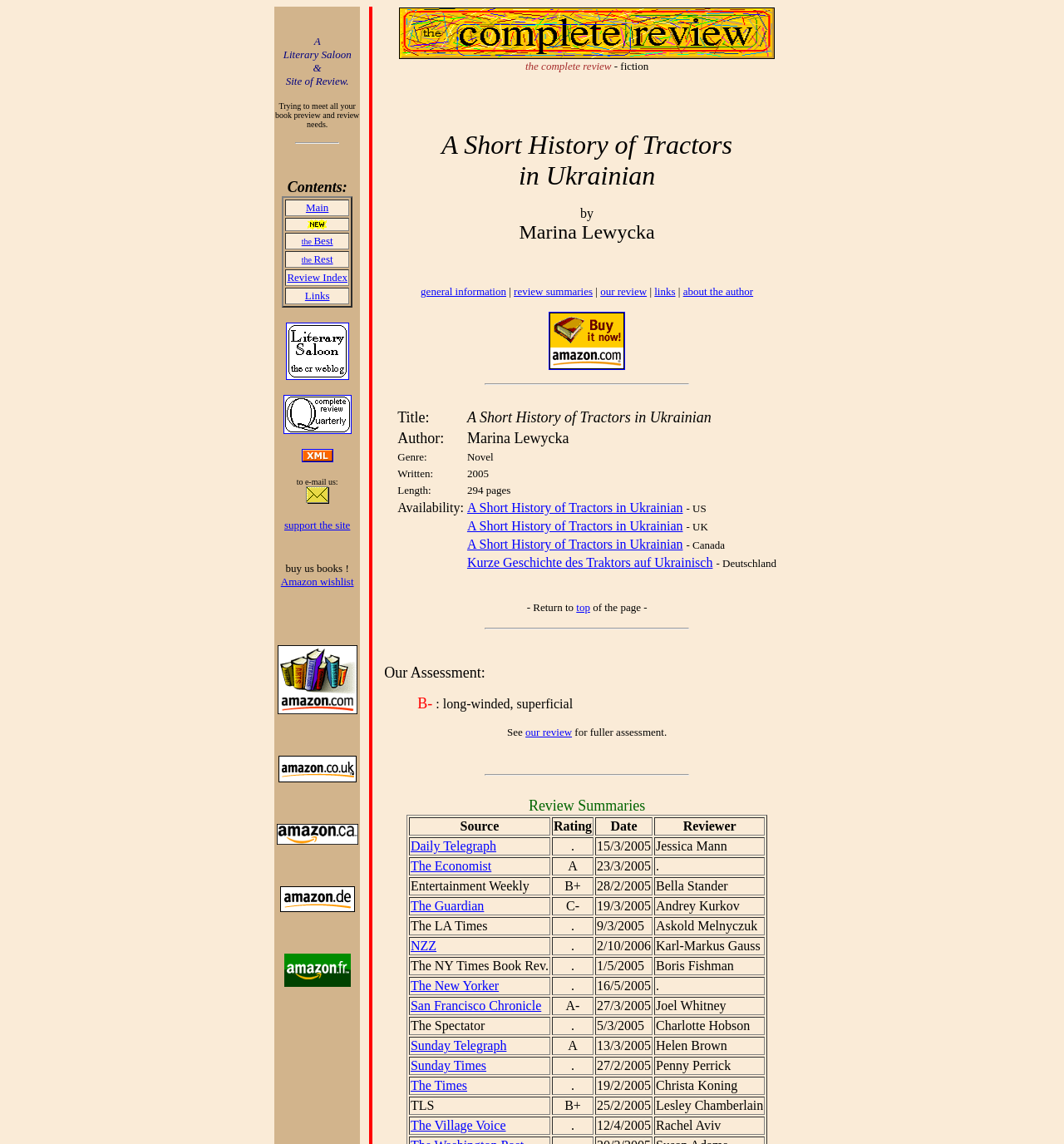What is the title of the book being reviewed?
Look at the image and construct a detailed response to the question.

The title of the book being reviewed can be found in the static text elements on the webpage, specifically in the elements with IDs 156, 158, and 164, which together form the title 'A Short History of Tractors in Ukrainian' by 'Marina Lewycka'.